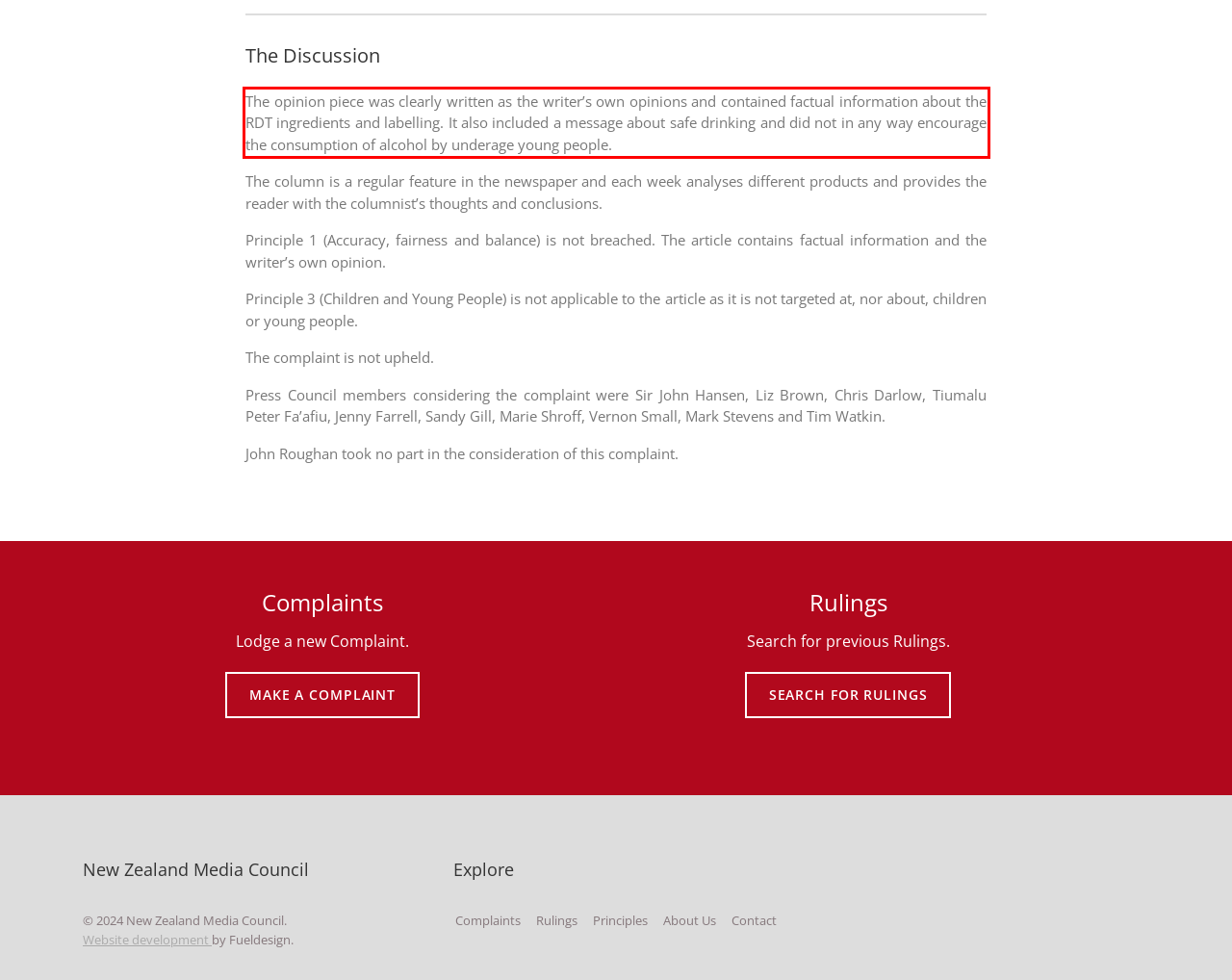Please perform OCR on the text within the red rectangle in the webpage screenshot and return the text content.

The opinion piece was clearly written as the writer’s own opinions and contained factual information about the RDT ingredients and labelling. It also included a message about safe drinking and did not in any way encourage the consumption of alcohol by underage young people.